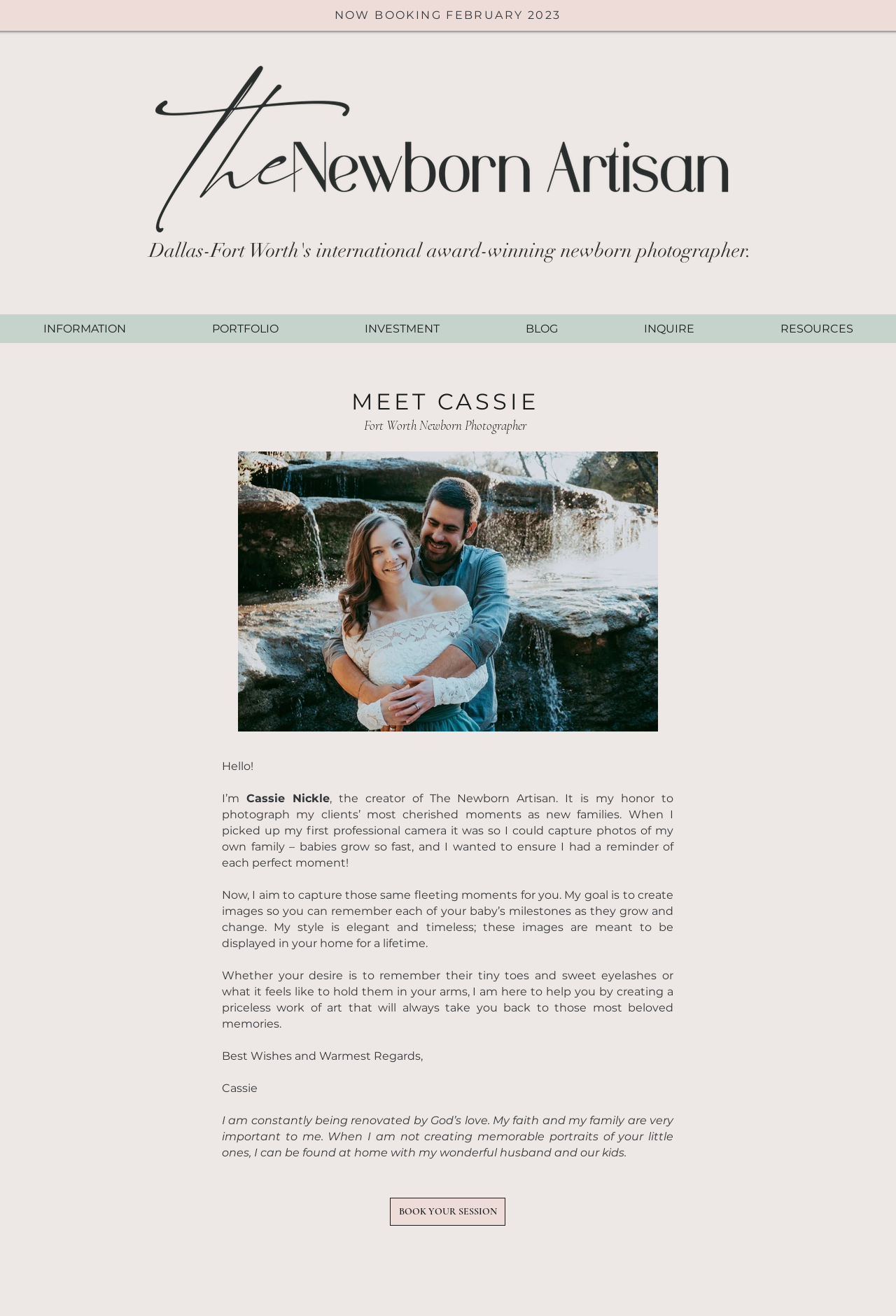Analyze the image and provide a detailed answer to the question: What is the profession of Cassie Nickle?

Based on the webpage content, Cassie Nickle is introduced as the creator of The Newborn Artisan and a proud mother herself, and the heading 'Fort Worth Newborn Photographer' is also present, indicating that her profession is a newborn photographer.